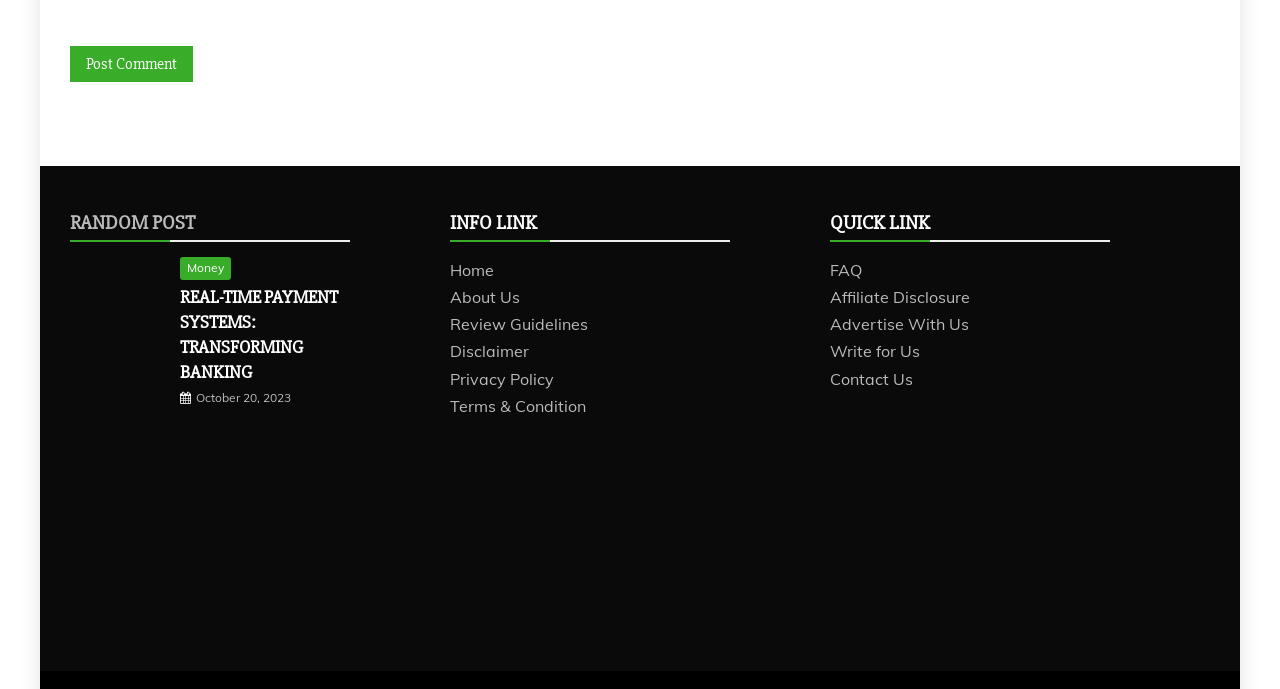Please locate the bounding box coordinates of the element that needs to be clicked to achieve the following instruction: "Check the 'FAQ' section". The coordinates should be four float numbers between 0 and 1, i.e., [left, top, right, bottom].

[0.648, 0.377, 0.673, 0.406]